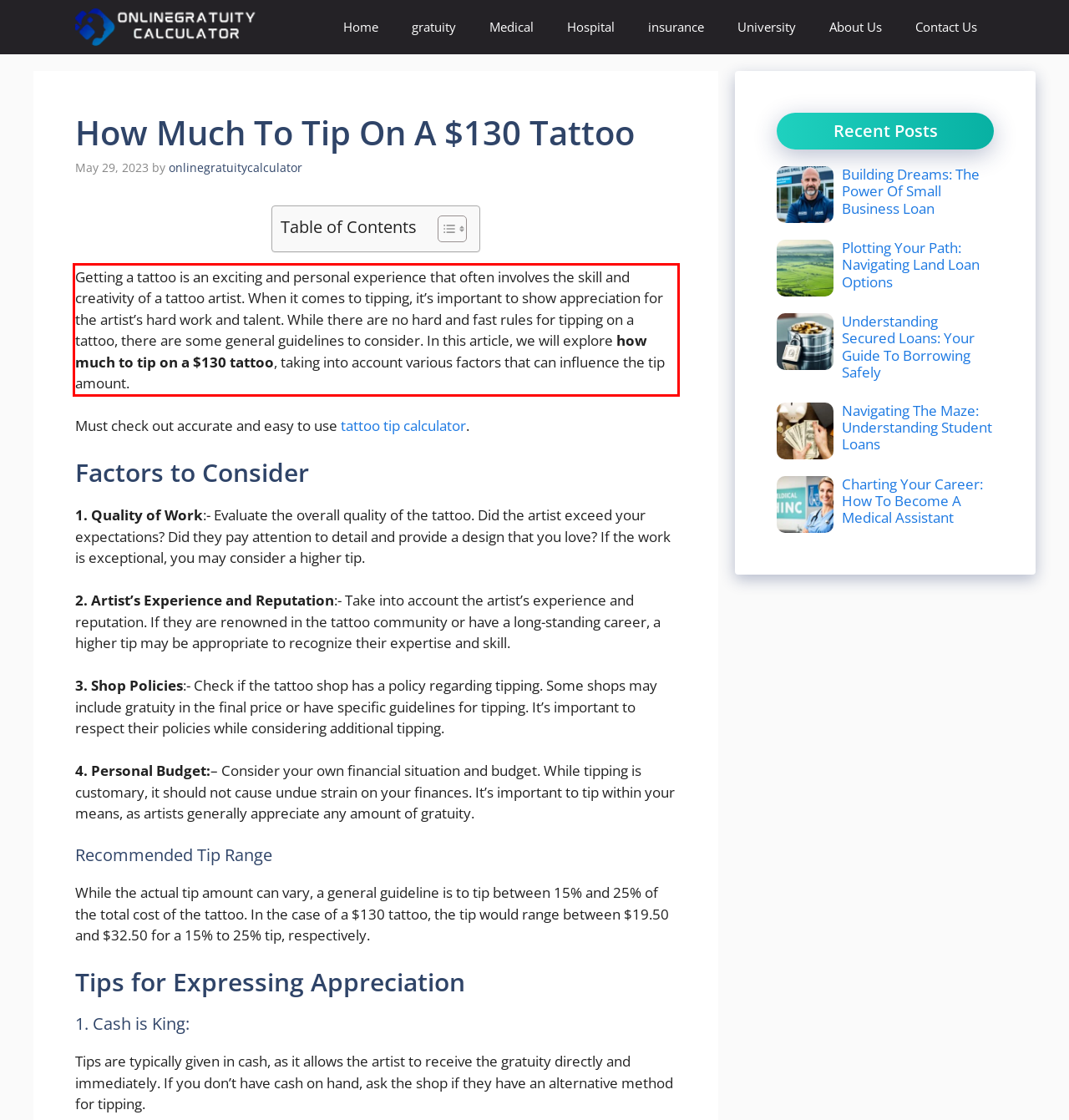Given a webpage screenshot, locate the red bounding box and extract the text content found inside it.

Getting a tattoo is an exciting and personal experience that often involves the skill and creativity of a tattoo artist. When it comes to tipping, it’s important to show appreciation for the artist’s hard work and talent. While there are no hard and fast rules for tipping on a tattoo, there are some general guidelines to consider. In this article, we will explore how much to tip on a $130 tattoo, taking into account various factors that can influence the tip amount.